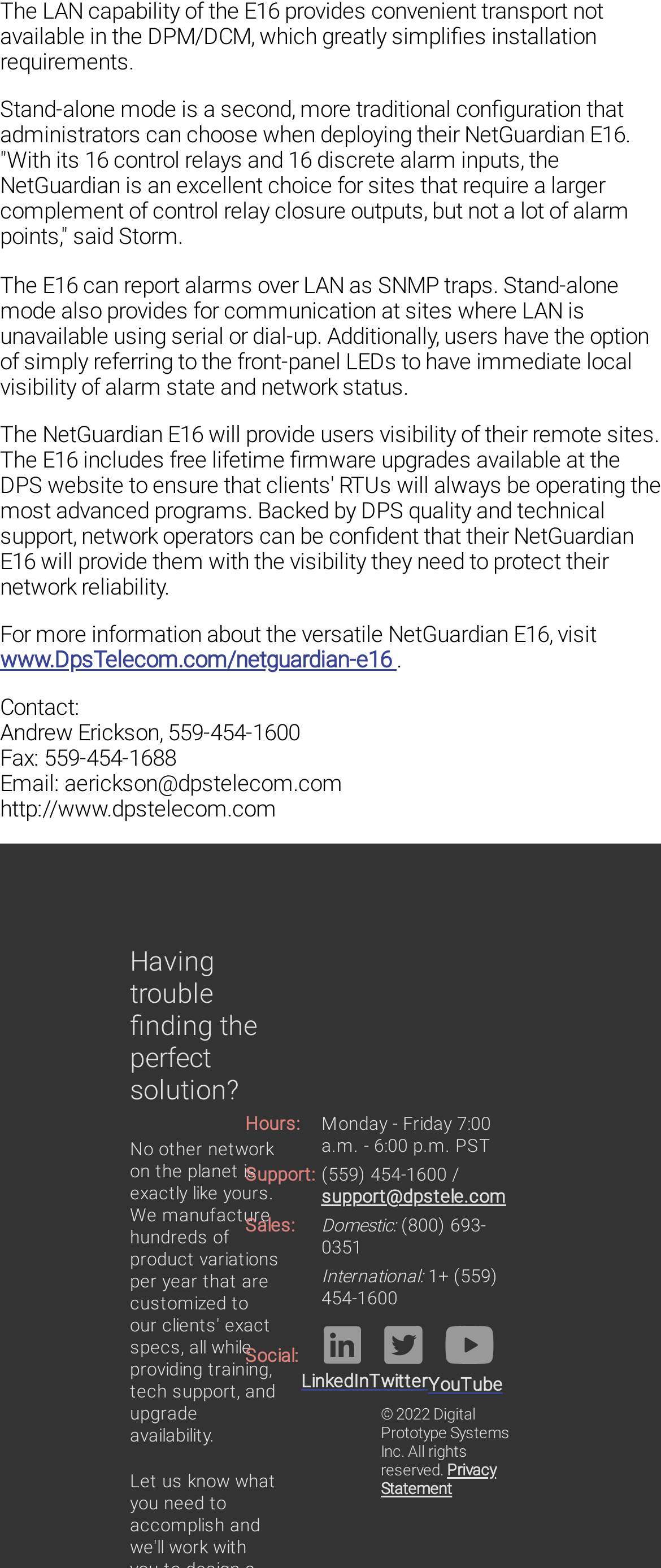What is the NetGuardian E16 used for?
Using the image, elaborate on the answer with as much detail as possible.

Based on the text, the NetGuardian E16 is an excellent choice for sites that require a larger complement of control relay closure outputs, but not a lot of alarm points. This suggests that the device is used for managing alarm points and control relay closure outputs.